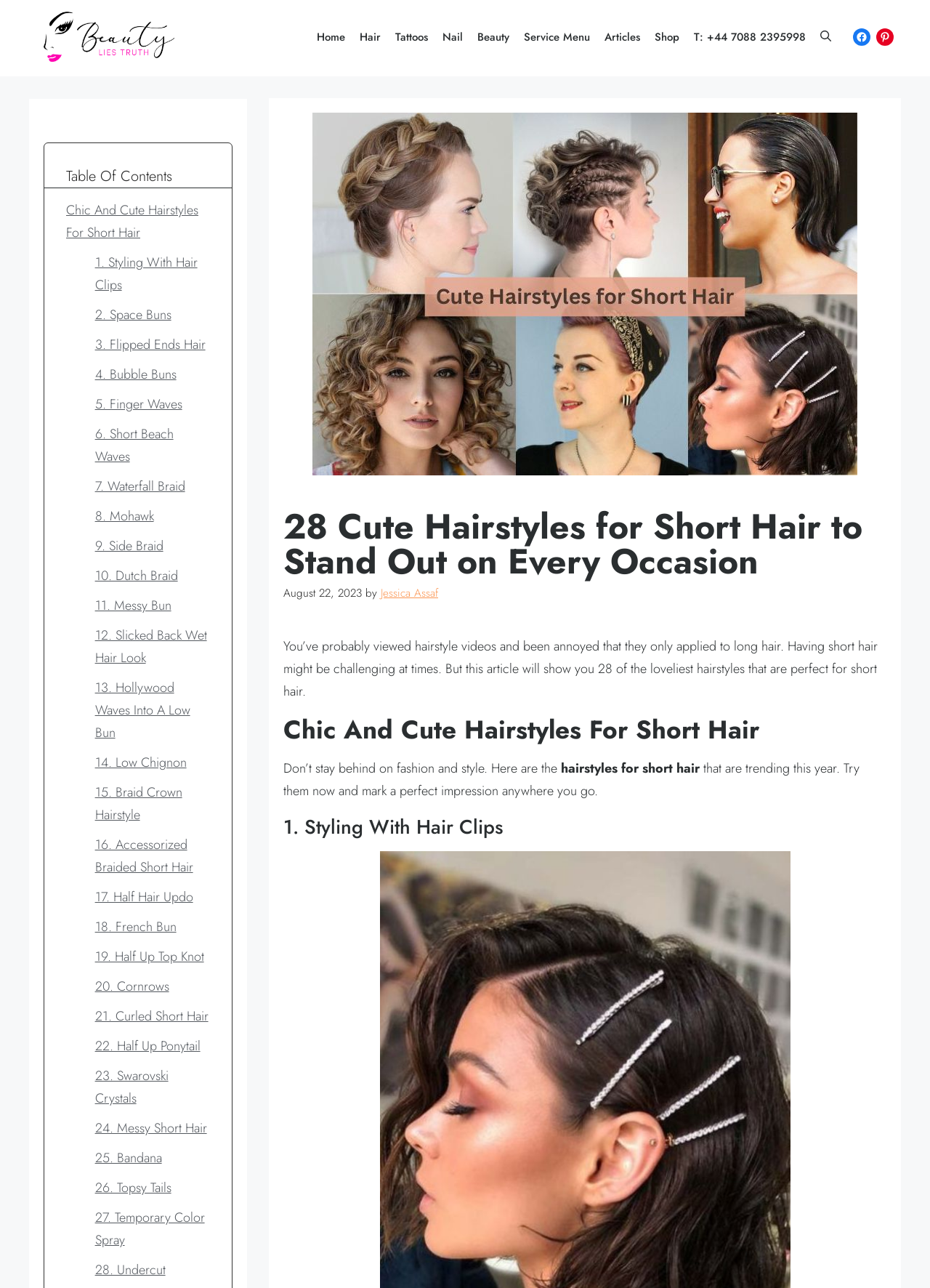Find the bounding box coordinates of the clickable area required to complete the following action: "Open the search".

[0.874, 0.02, 0.902, 0.037]